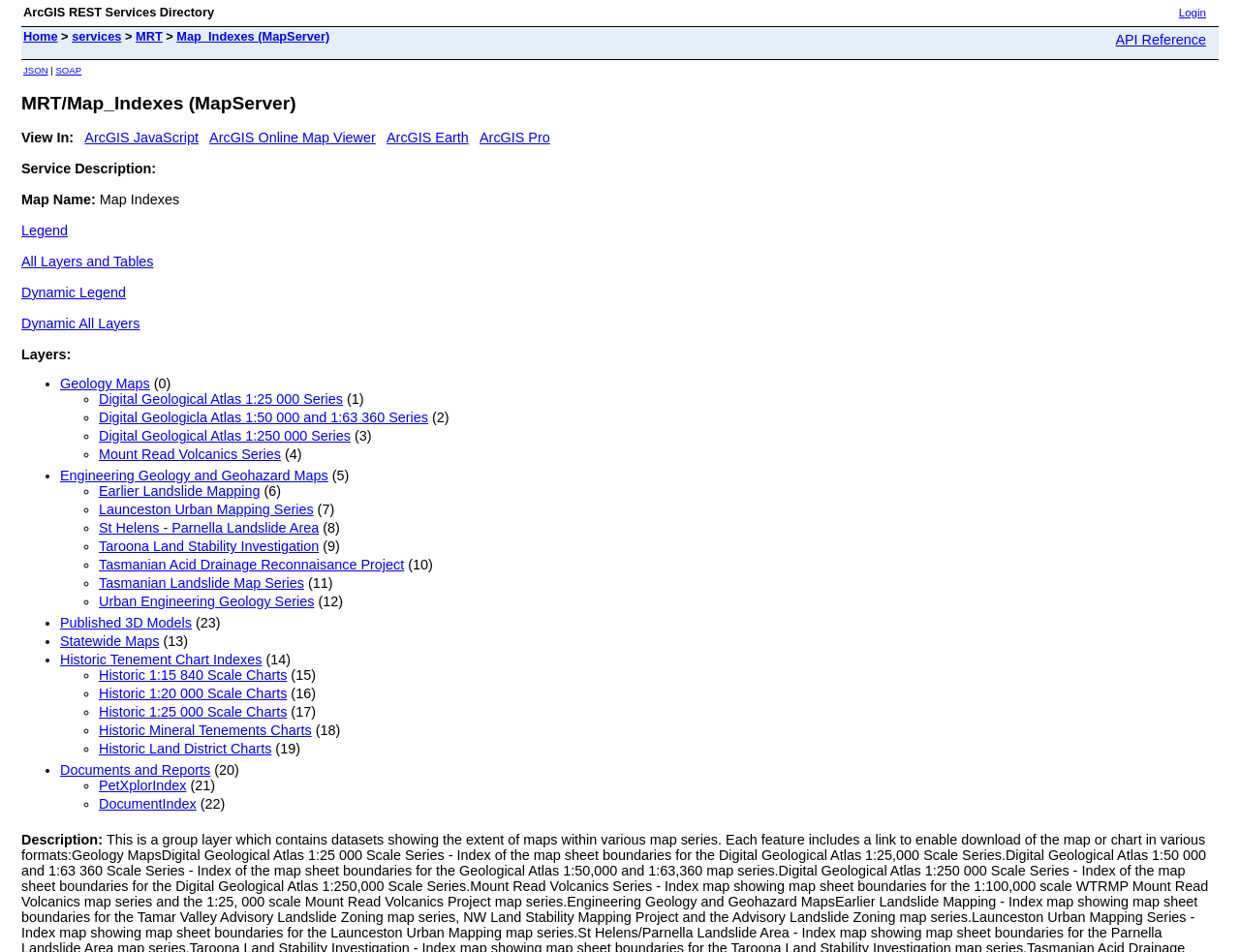Can you provide the bounding box coordinates for the element that should be clicked to implement the instruction: "View the map in ArcGIS JavaScript"?

[0.068, 0.136, 0.16, 0.152]